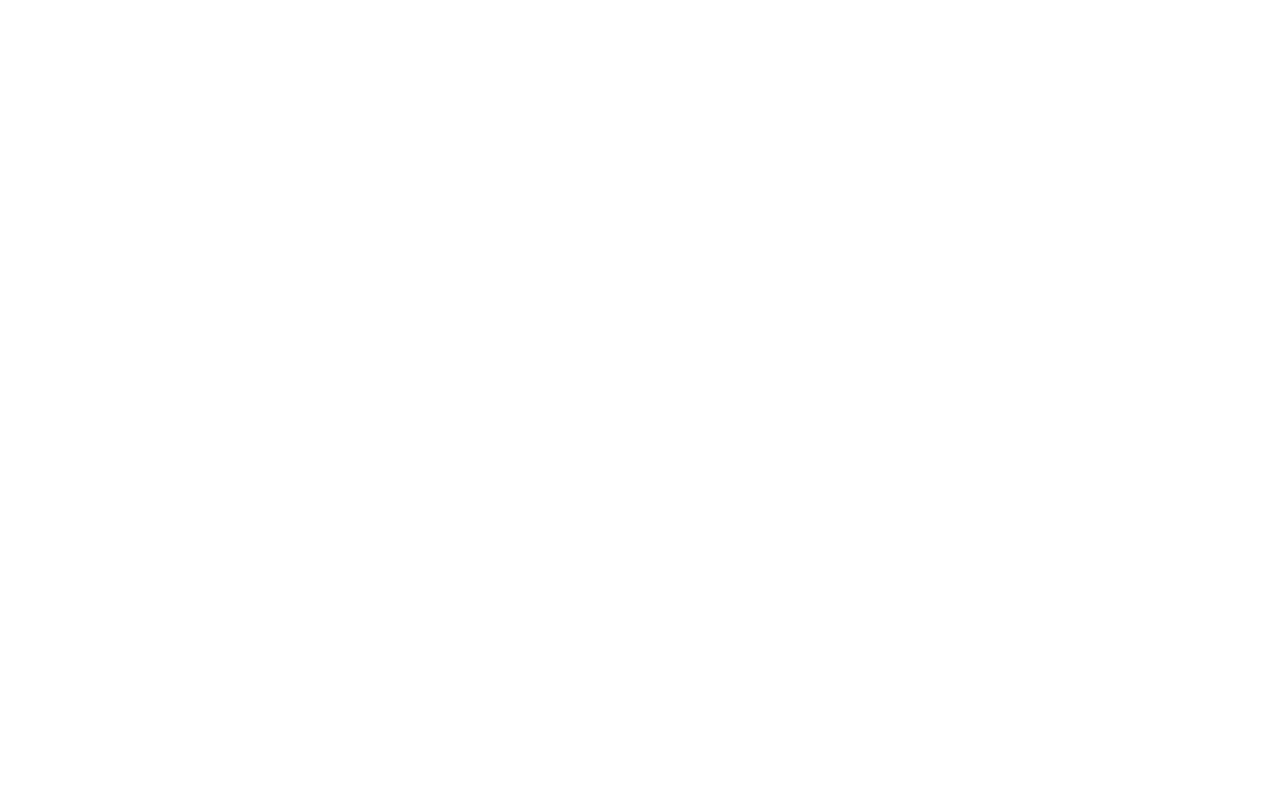Provide the bounding box coordinates of the HTML element described by the text: "North Tide". The coordinates should be in the format [left, top, right, bottom] with values between 0 and 1.

None